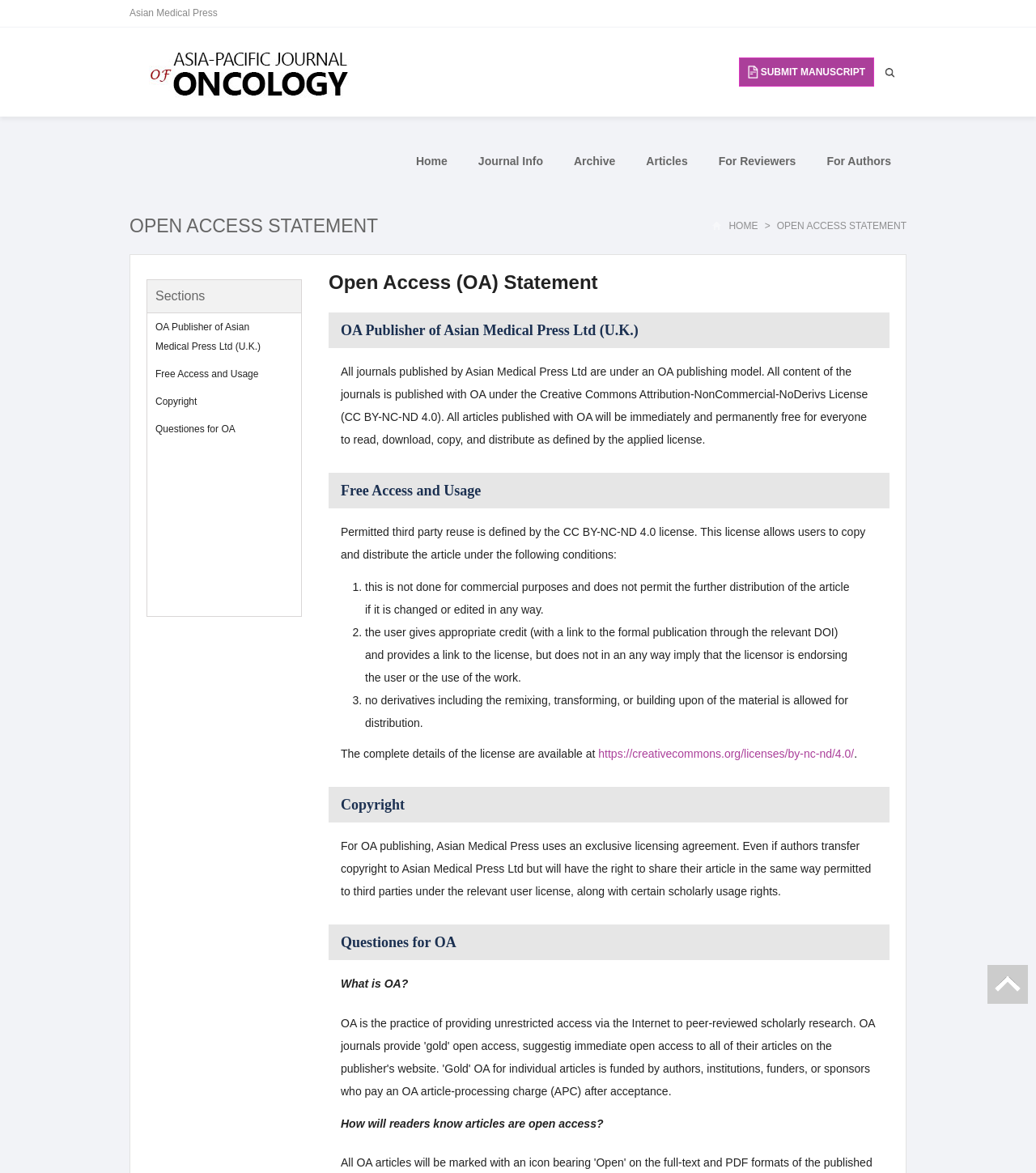What is the purpose of the 'SUBMIT MANUSCRIPT' link?
Refer to the screenshot and deliver a thorough answer to the question presented.

I inferred the purpose of the link by its text content 'SUBMIT MANUSCRIPT' and its location on the webpage, which suggests that it is a call-to-action for authors to submit their manuscripts.